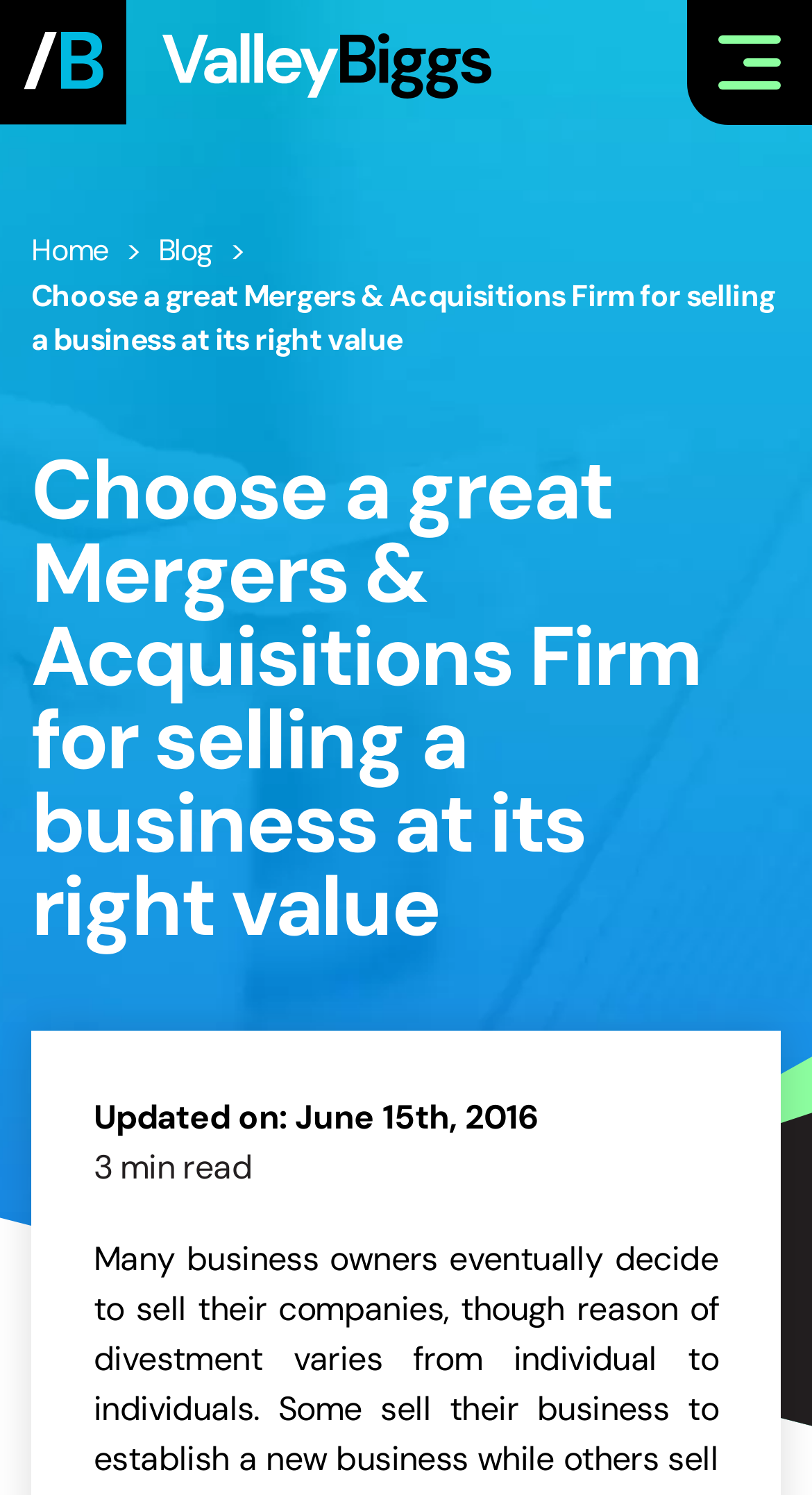Extract the primary header of the webpage and generate its text.

Choose a great Mergers & Acquisitions Firm for selling a business at its right value